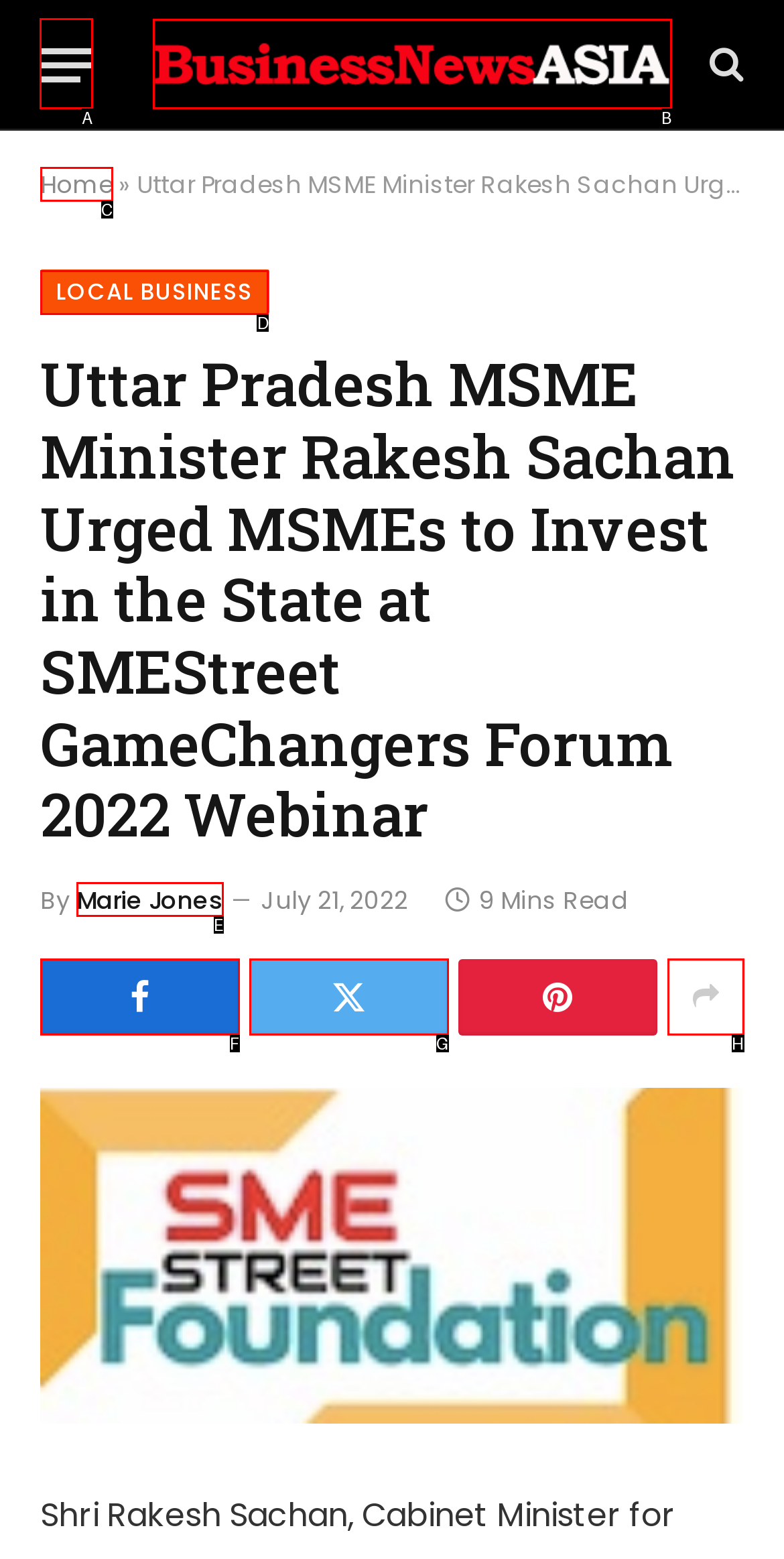Determine the letter of the UI element that will complete the task: Click the menu button
Reply with the corresponding letter.

A